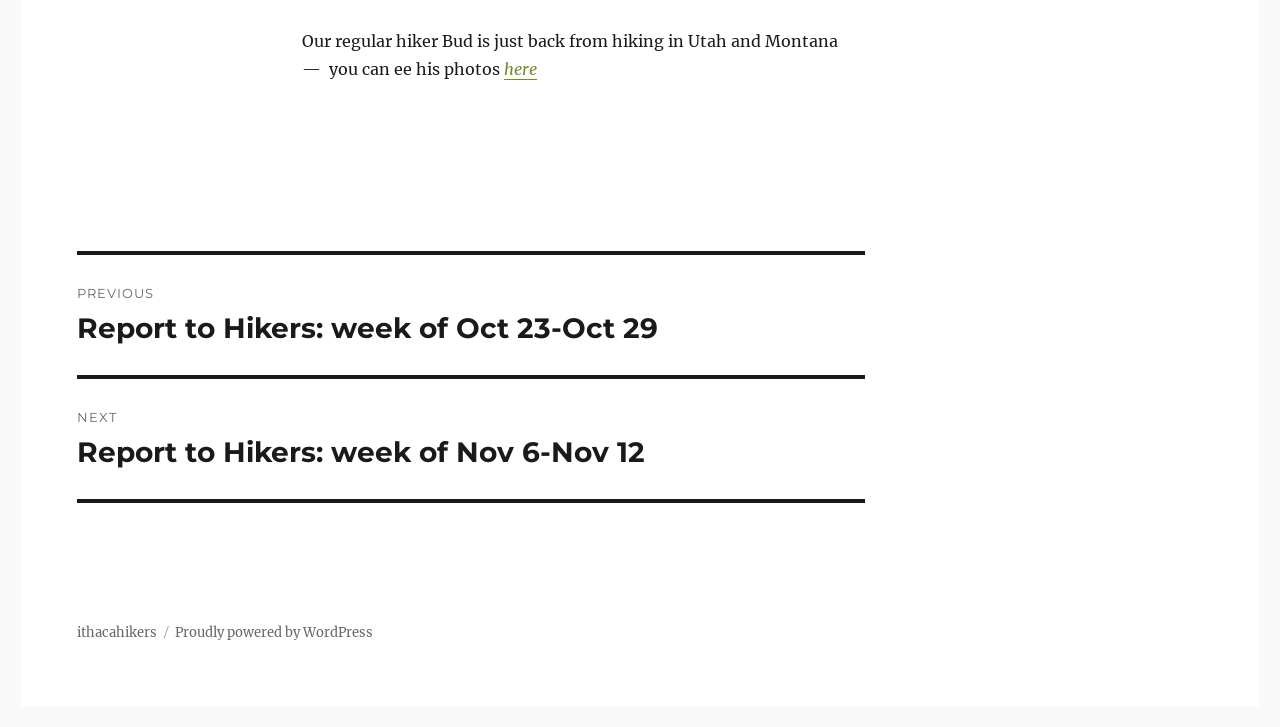What is the name of the hiker mentioned on the webpage?
Refer to the image and provide a concise answer in one word or phrase.

Bud